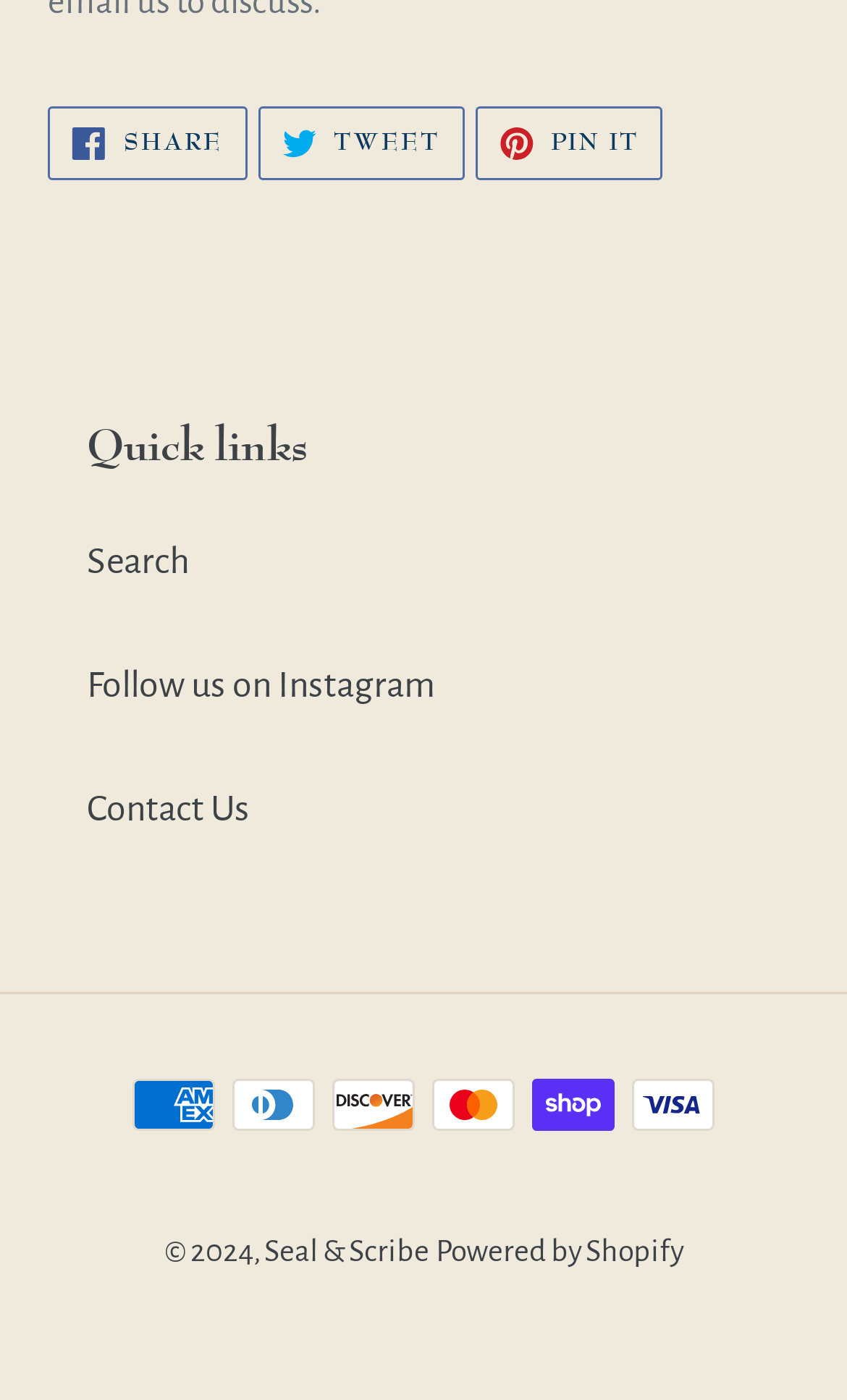What social media platforms can you share on?
Can you offer a detailed and complete answer to this question?

The webpage has links to share on Facebook, Twitter, and Pinterest at the top, and a link to follow the website on Instagram, indicating that these social media platforms are supported for sharing and following.